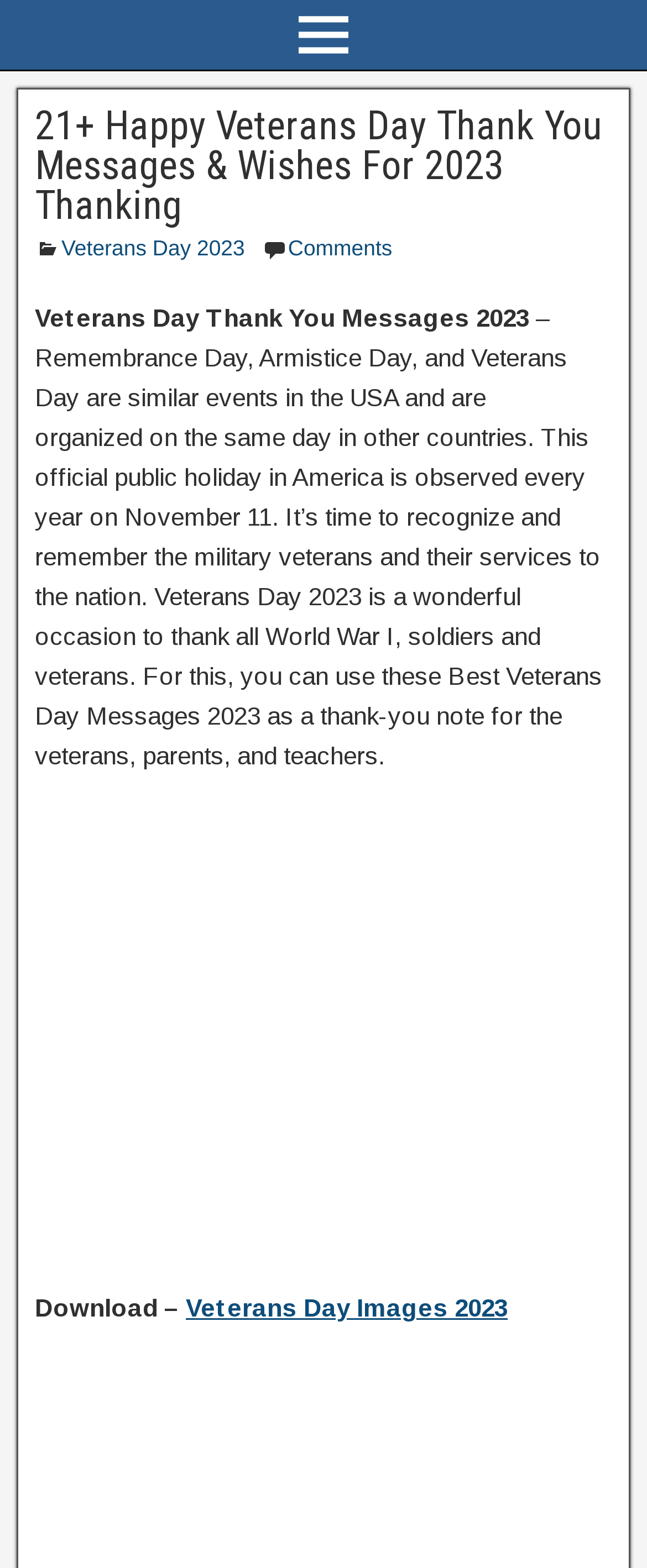Explain in detail what you observe on this webpage.

The webpage is dedicated to Happy Veterans Day Messages, Thank You Remembrance Quotes, and Wishes for 2023. At the top, there is a main menu navigation bar that spans the entire width of the page. Below the navigation bar, there is a header section that contains a heading that reads "21+ Happy Veterans Day Thank You Messages & Wishes For 2023 Thanking". This heading is accompanied by a link with the same text.

To the right of the heading, there are three links: "Veterans Day 2023", "Comments", and a button with an icon. Below the header section, there is a paragraph of text that explains the significance of Veterans Day, its history, and its observance on November 11. The text also suggests using the provided Veterans Day messages as a thank-you note for veterans, parents, and teachers.

Further down the page, there is a section that appears to be a download option, with a label "Download –" followed by a link to "Veterans Day Images 2023". Overall, the webpage is focused on providing resources and information for celebrating Veterans Day, including messages, quotes, and images.